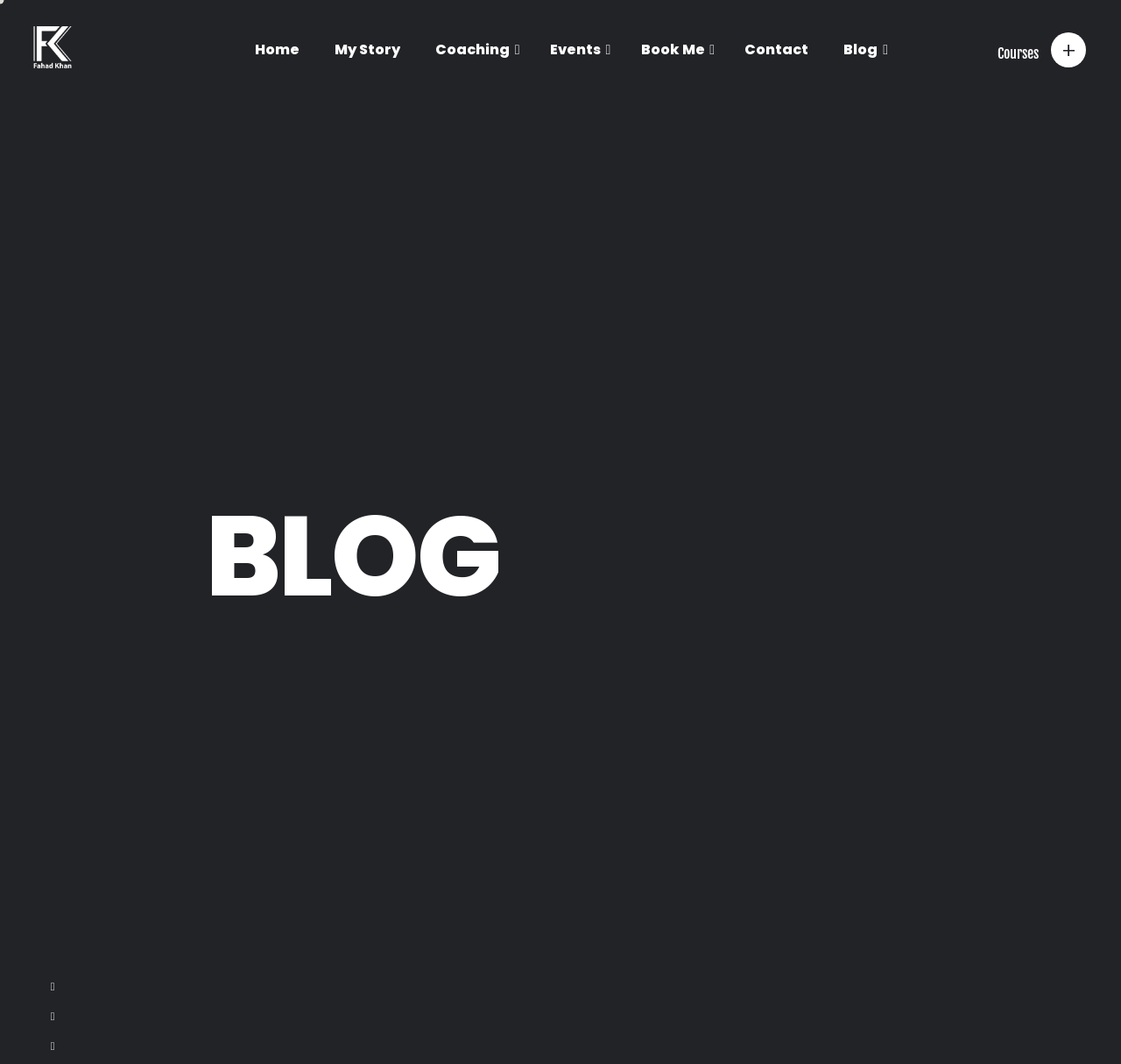Please identify the bounding box coordinates of the region to click in order to complete the task: "Read the blog". The coordinates must be four float numbers between 0 and 1, specified as [left, top, right, bottom].

[0.753, 0.037, 0.783, 0.057]